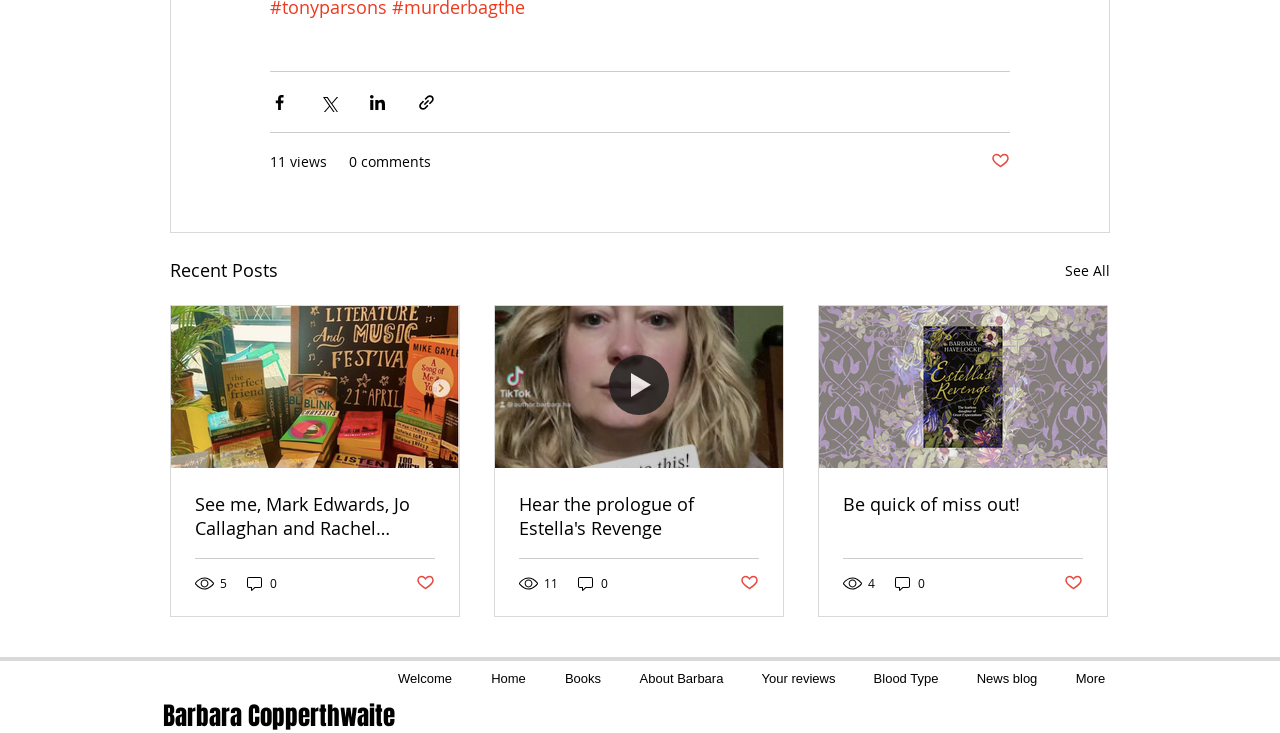Please find the bounding box coordinates of the element that must be clicked to perform the given instruction: "See all recent posts". The coordinates should be four float numbers from 0 to 1, i.e., [left, top, right, bottom].

[0.832, 0.349, 0.867, 0.389]